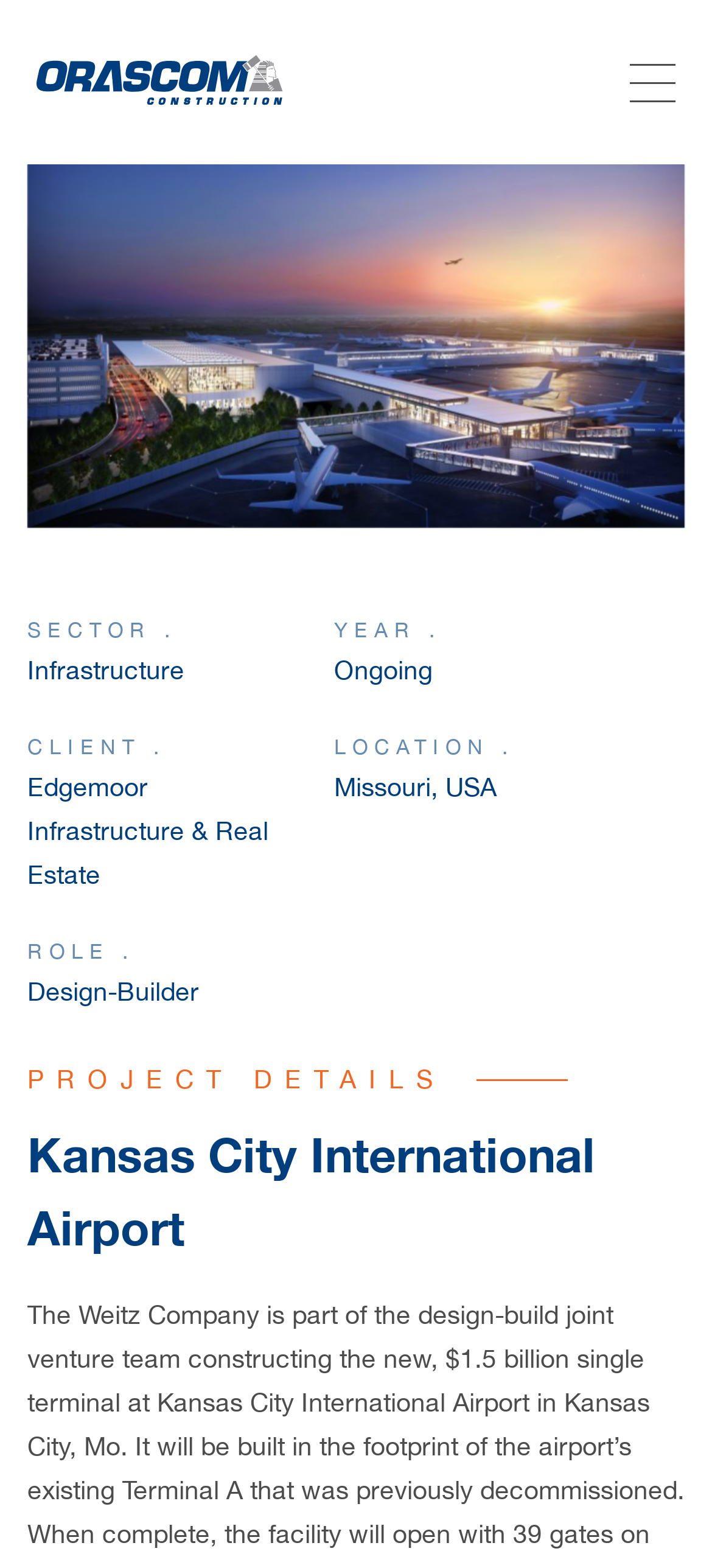Extract the bounding box for the UI element that matches this description: "About Us".

[0.051, 0.07, 0.949, 0.144]